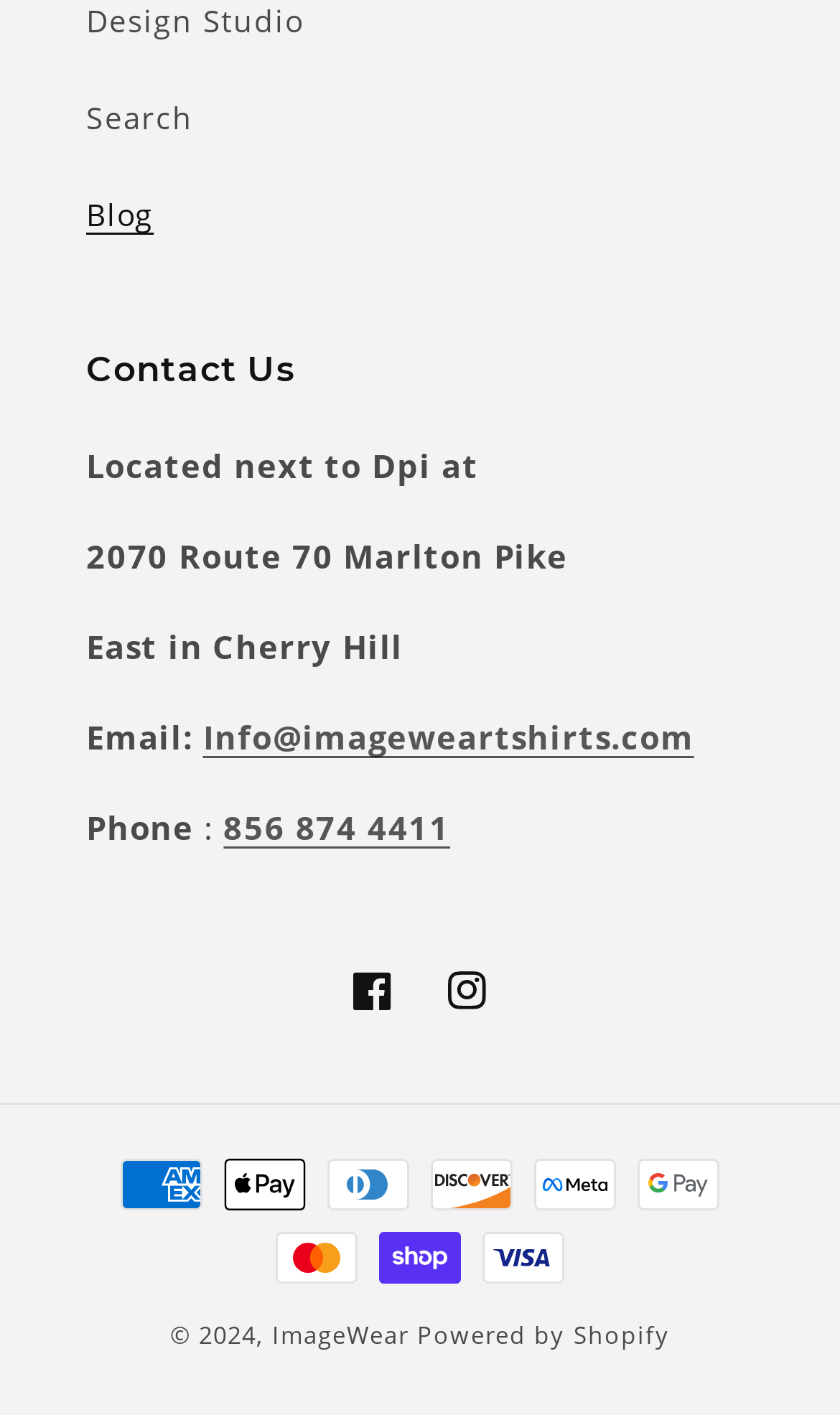Respond to the question below with a single word or phrase: What payment methods are accepted?

Multiple